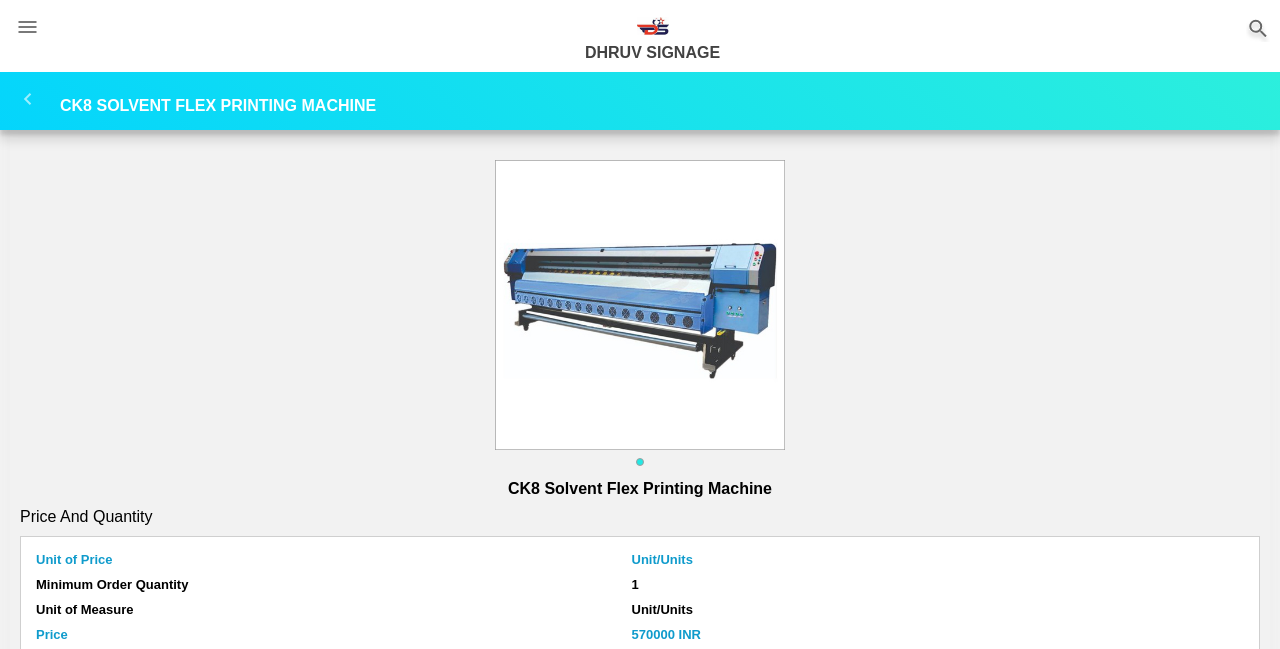Illustrate the webpage's structure and main components comprehensively.

The webpage is about DHRUV SIGNAGE, a supplier, manufacturer, and exporter of CK8 Solvent Flex Printing Machines. At the top left, there is a small image labeled "home". Next to it, there is a link to "DHRUV SIGNAGE". On the top right, there is another "home" image and a link to "home". 

Below these elements, there is a prominent heading that reads "CK8 SOLVENT FLEX PRINTING MACHINE". Underneath the heading, there is a large image of the CK8 Solvent Flex Printing Machine, taking up most of the width of the page.

Towards the bottom of the page, there are several lines of text, including "Price And Quantity", "Unit of Price", "Unit/Units", "Minimum Order Quantity", "Unit of Measure", and "Price". The price of the machine is listed as "570000 INR".